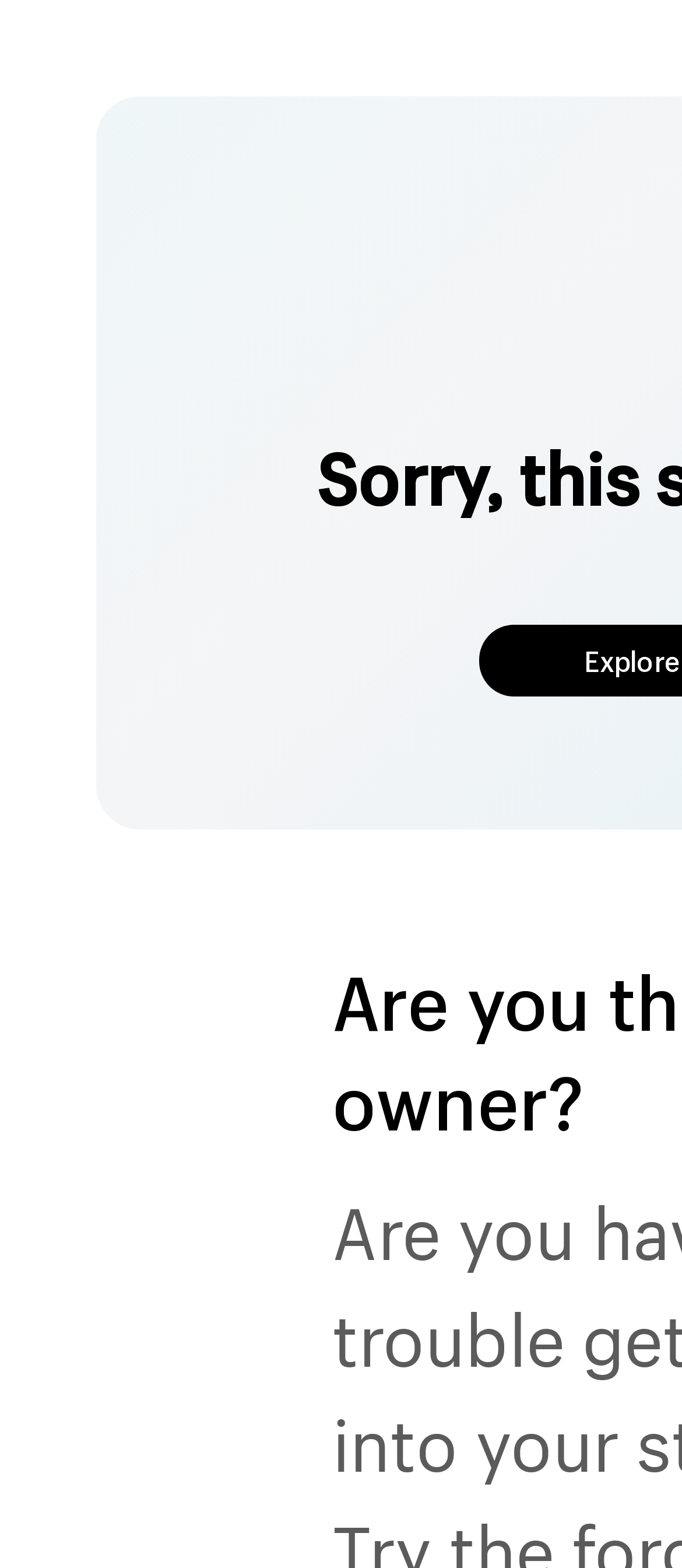Locate and extract the headline of this webpage.

Sorry, this store is currently unavailable.